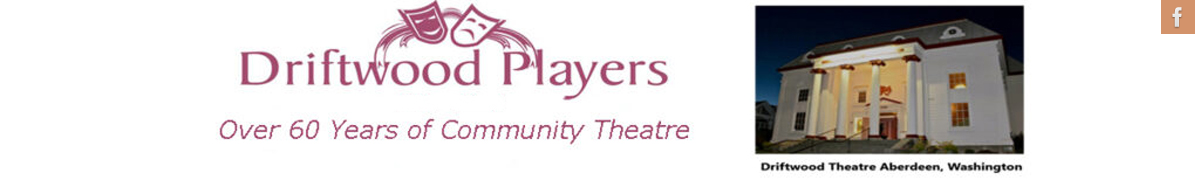Based on the image, please elaborate on the answer to the following question:
What is the significance of the theatrical masks in the logo?

The caption explains that the logo features theatrical masks, which symbolize the community's dedication to the performing arts, highlighting the importance of theatre in the community.